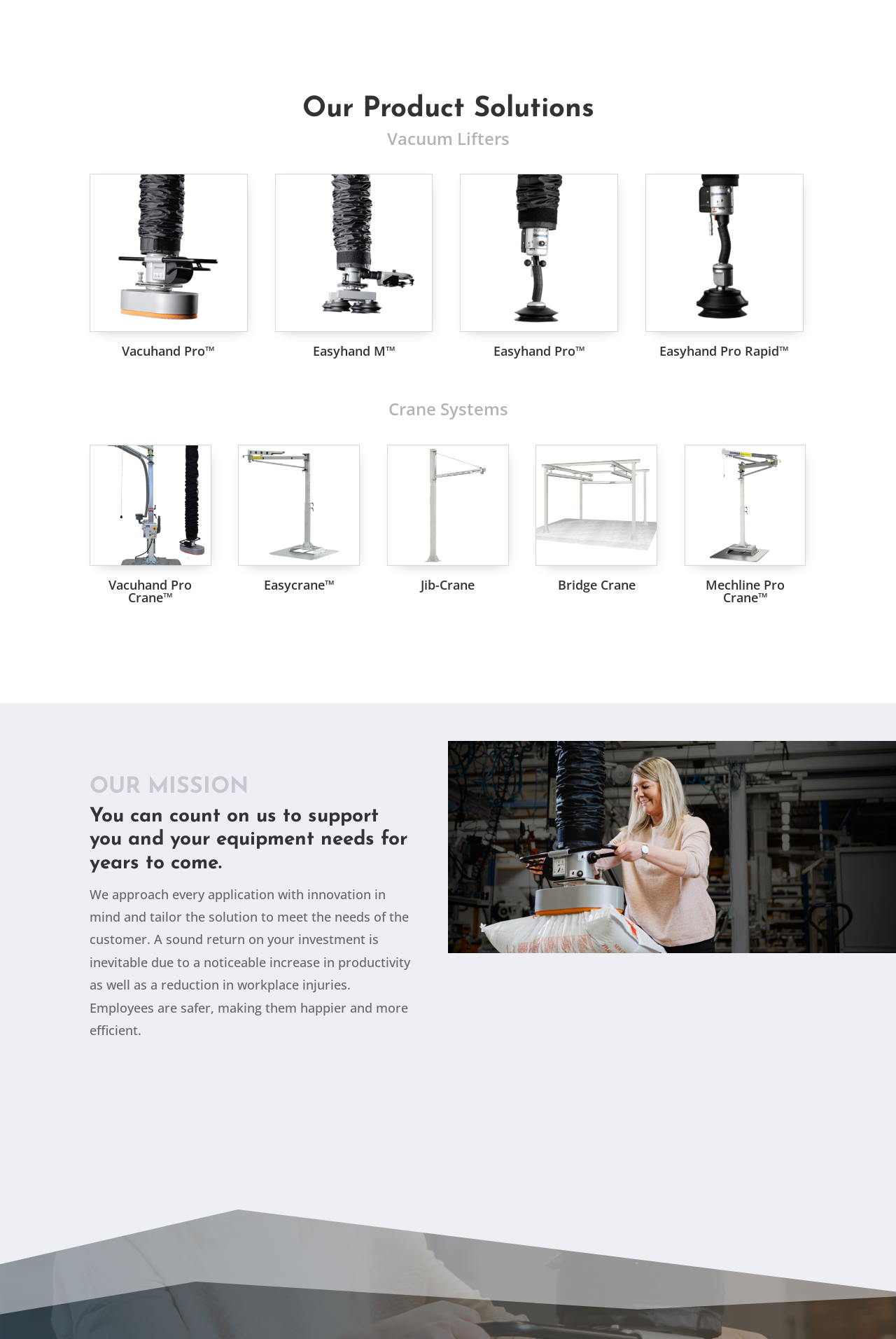Can you give a comprehensive explanation to the question given the content of the image?
What is the name of the first product under 'Vacuum Lifters'?

The first product under 'Vacuum Lifters' is 'Vacuhand Pro', which is indicated by the link ' Vacuhand Pro™' and the heading 'Vacuhand Pro™'.